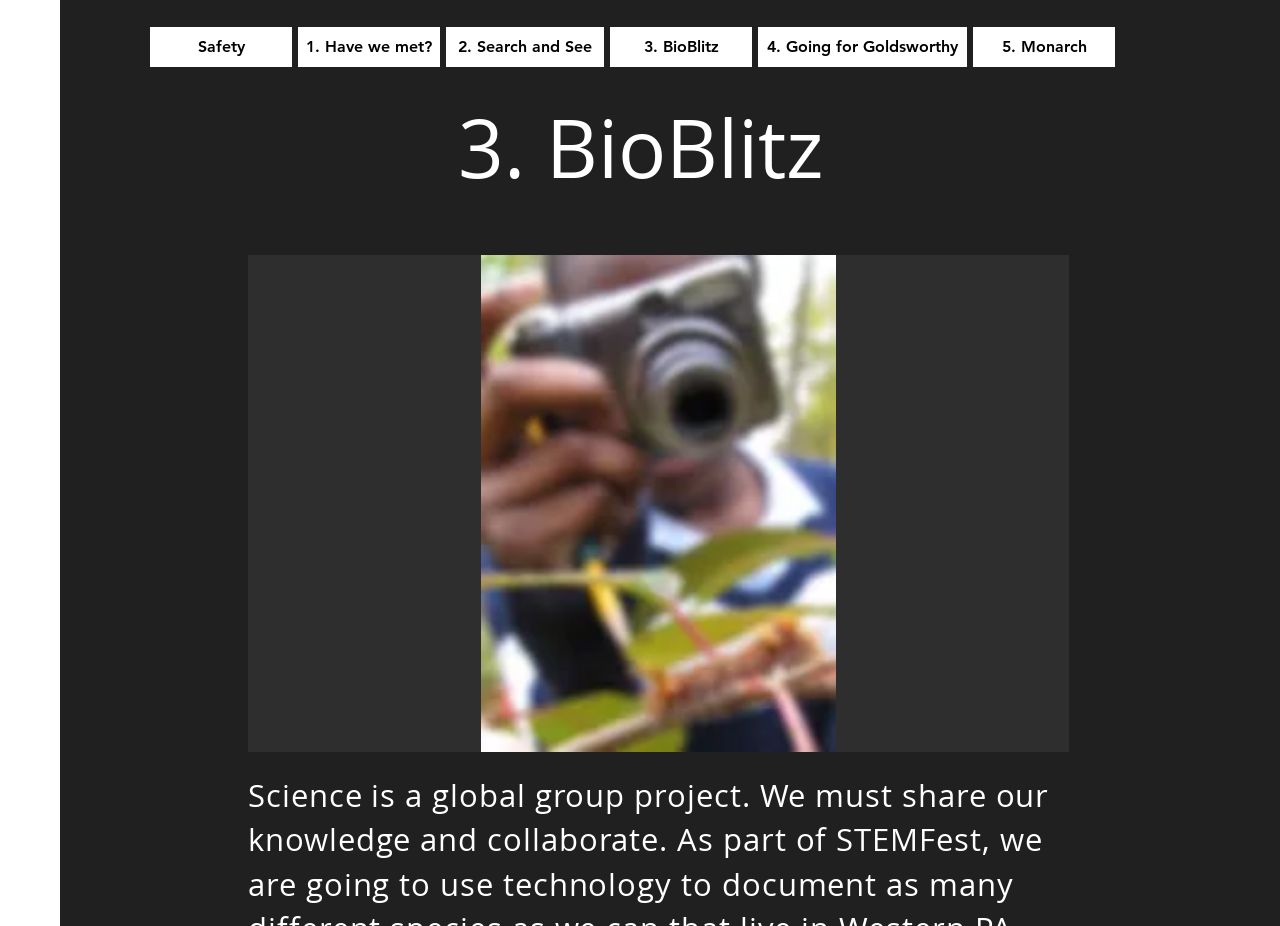Illustrate the webpage's structure and main components comprehensively.

The webpage is about Project 3: BioBlitz, which is part of the Connect2Nature initiative. At the top, there are five links in a row, labeled "Safety", "1. Have we met?", "2. Search and See", "3. BioBlitz", and "4. Going for Goldsworthy", followed by "5. Monarch". Below these links, there is a heading that repeats the title "3. BioBlitz". 

Underneath the heading, there is a region containing a slide show gallery, which takes up most of the page. Within the gallery, there are two buttons, one on the left and one on the right, which are likely used for navigation. In the center of the gallery, there is a button labeled "Connect2Nature" with a popup menu, accompanied by an image of the same name. The image is positioned above the button. 

At the bottom right of the gallery, there is a static text displaying "1/26", likely indicating the current slide number in the gallery.